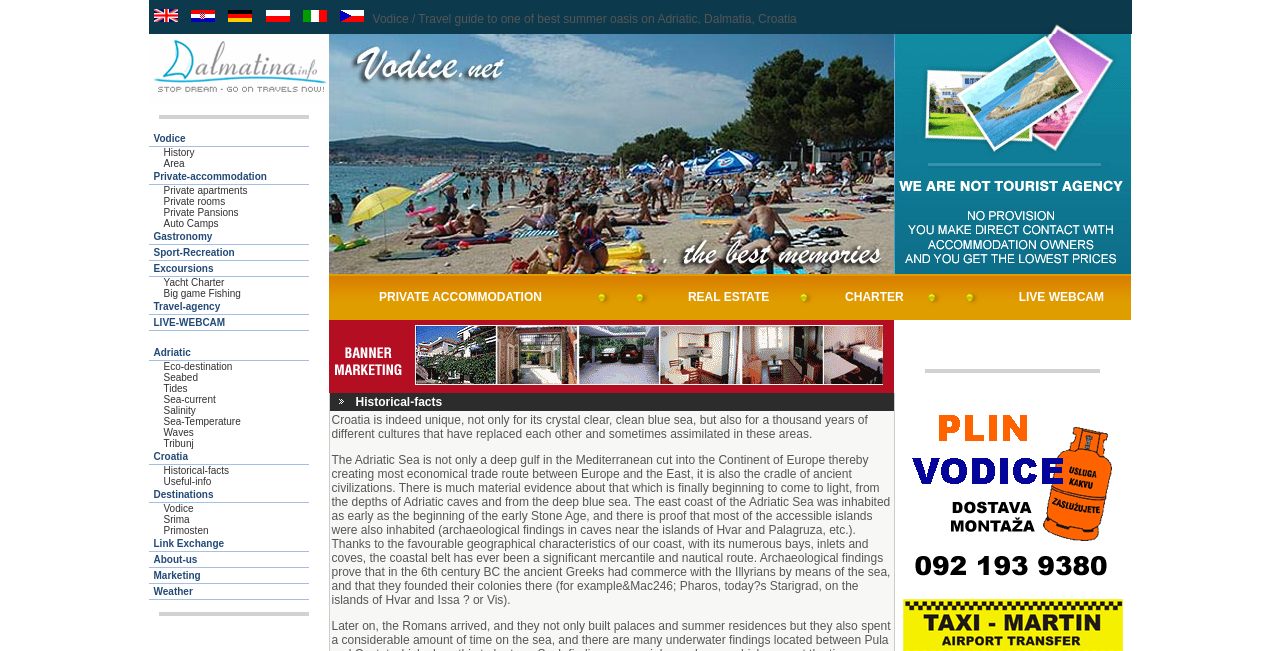Use the information in the screenshot to answer the question comprehensively: What is the main topic of this webpage?

The webpage appears to be a travel guide or information portal about Vodice, a town in Croatia, providing information about its history, area, accommodations, and activities.